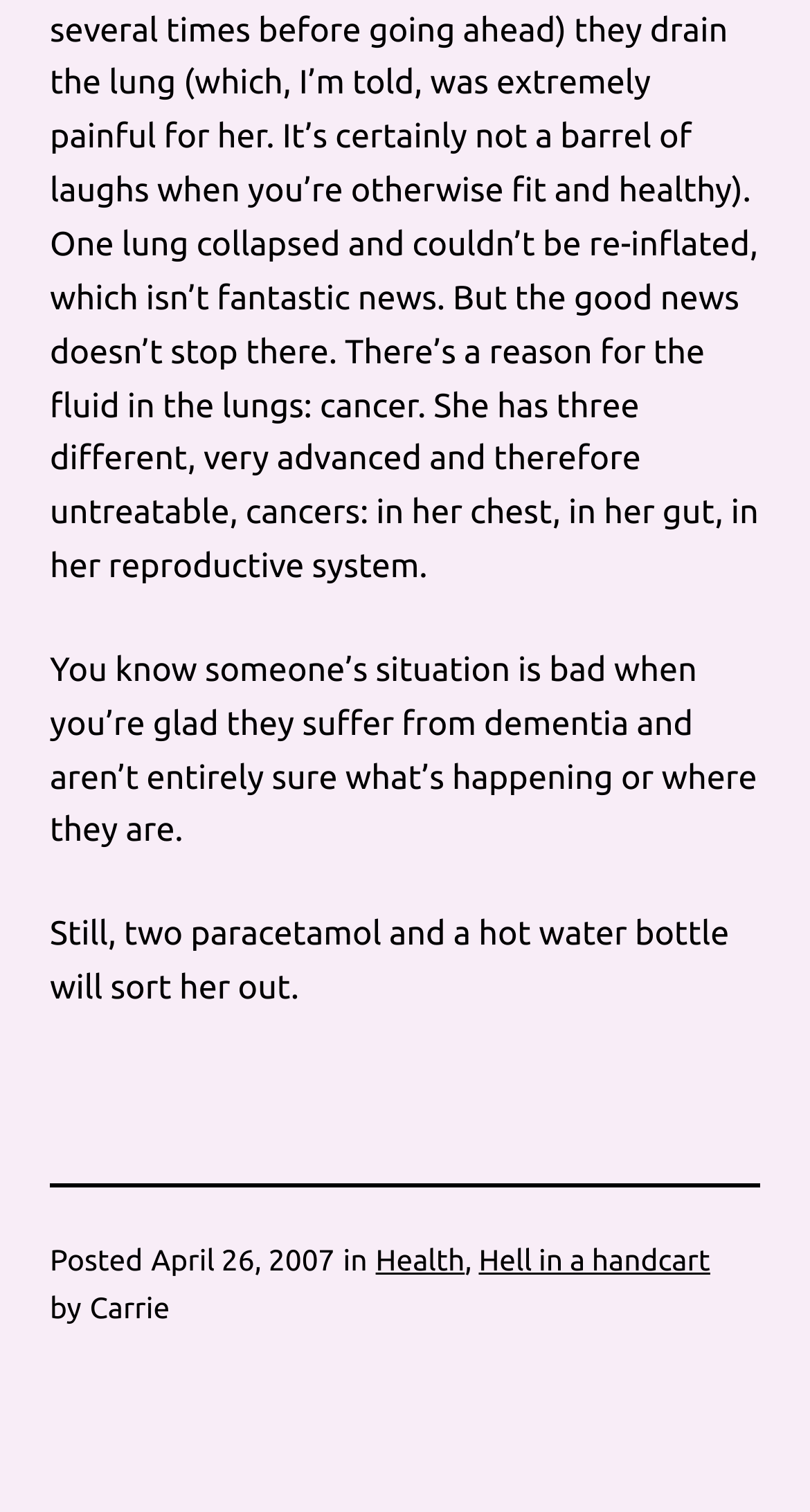Ascertain the bounding box coordinates for the UI element detailed here: "Health". The coordinates should be provided as [left, top, right, bottom] with each value being a float between 0 and 1.

[0.464, 0.822, 0.574, 0.844]